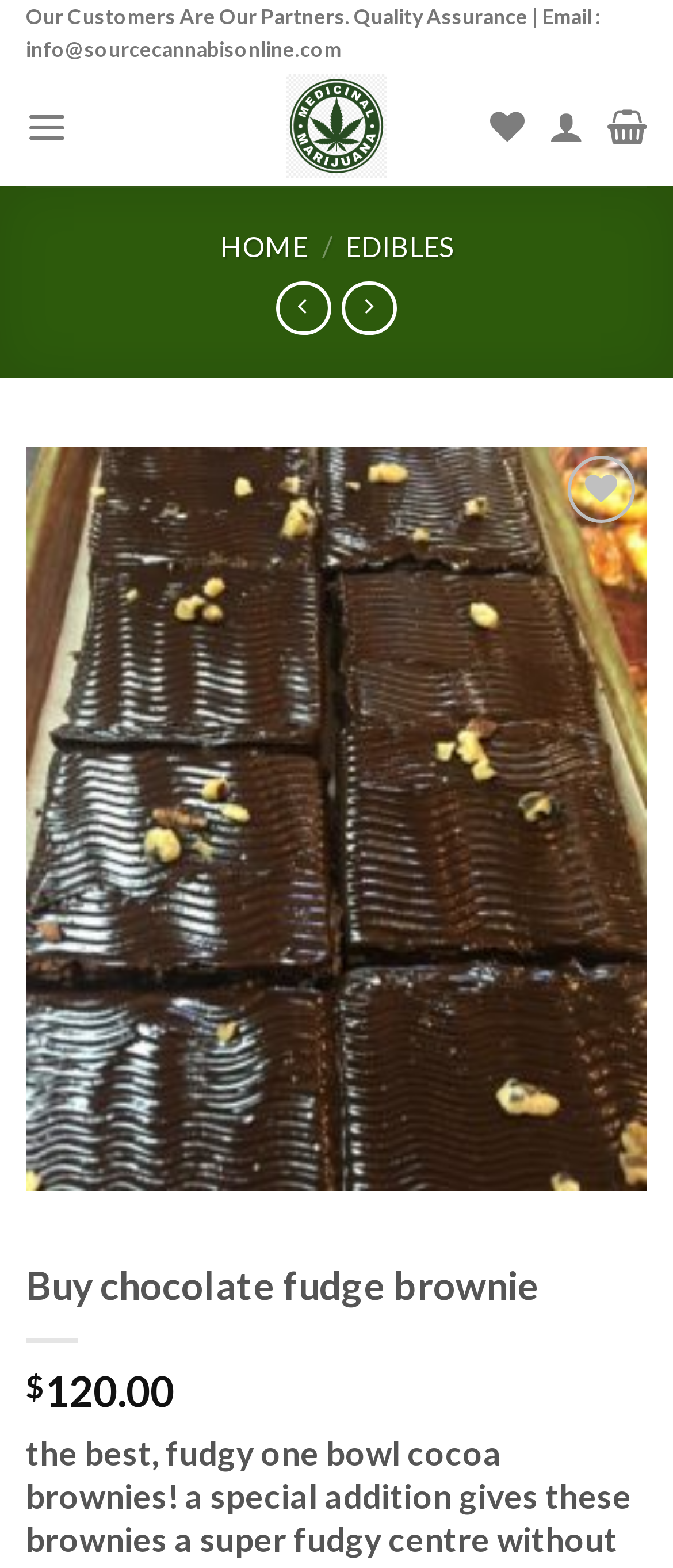Locate the bounding box coordinates of the region to be clicked to comply with the following instruction: "Click on Shop for cannabis online". The coordinates must be four float numbers between 0 and 1, in the form [left, top, right, bottom].

[0.392, 0.042, 0.608, 0.119]